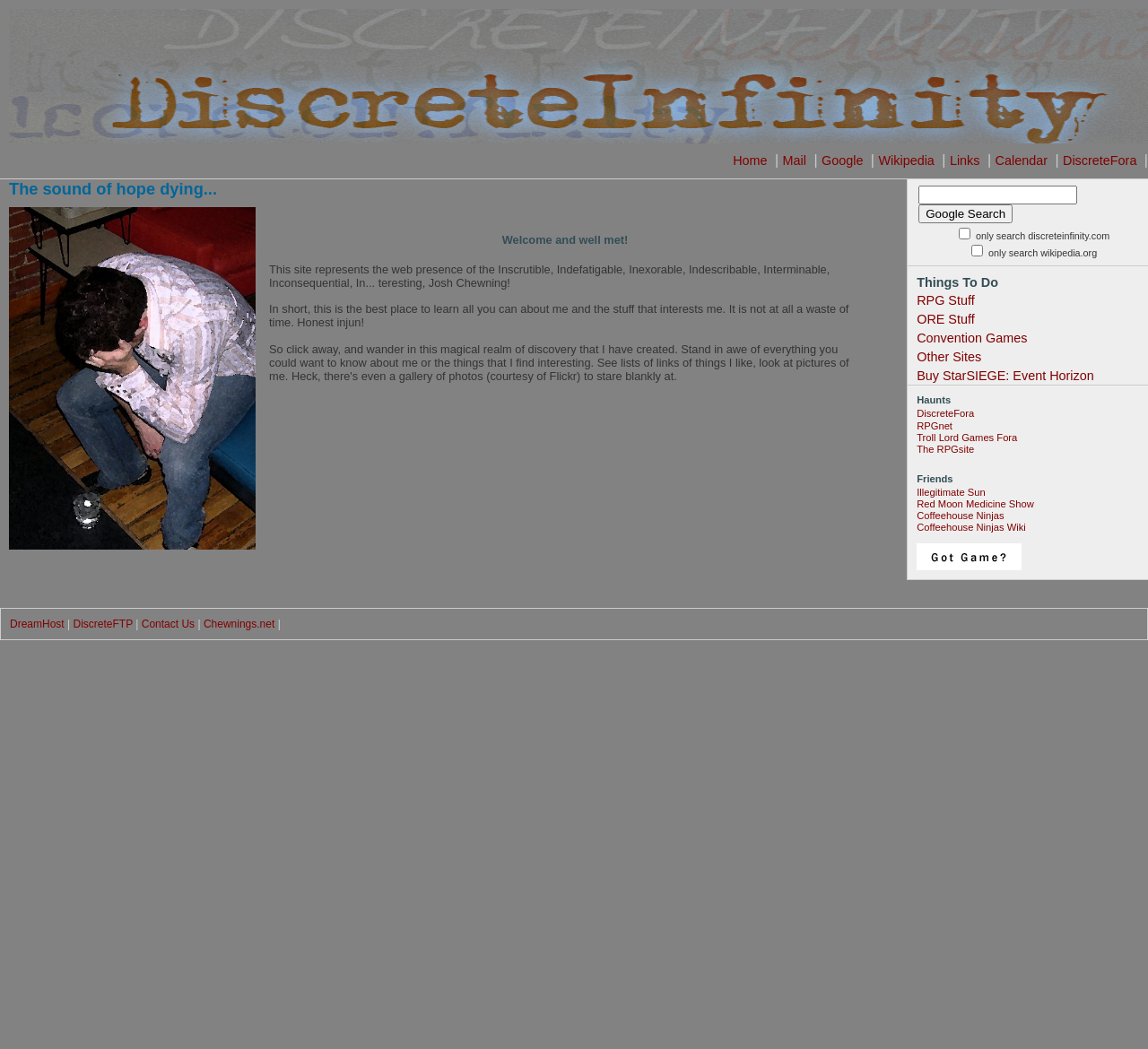Provide the bounding box coordinates of the area you need to click to execute the following instruction: "Search on Google".

[0.8, 0.177, 0.938, 0.195]